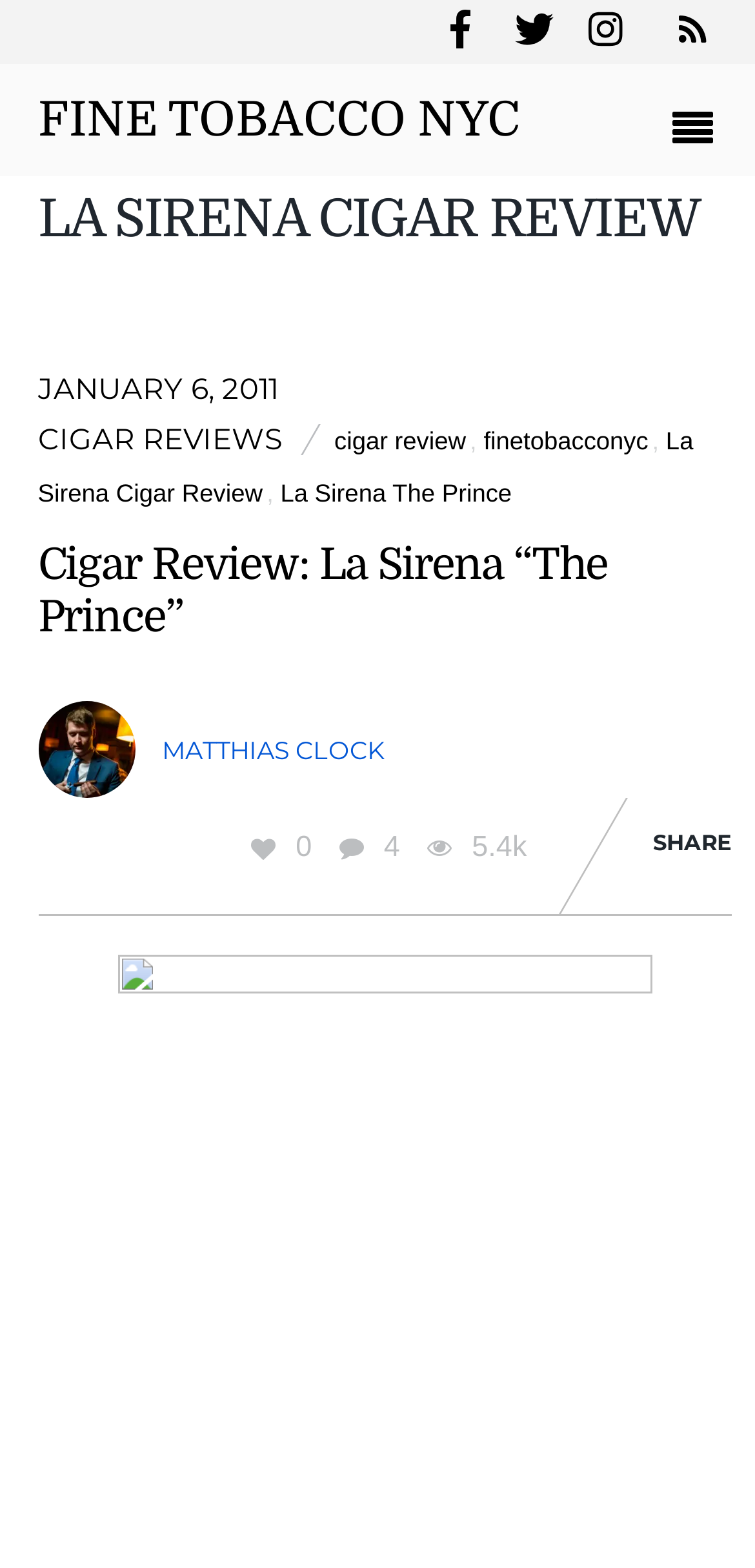How many images are there on the webpage?
Answer the question with as much detail as possible.

I searched for image elements on the webpage and found two images, one with no description and another with the text 'Facebook', so there are 2 images on the webpage.